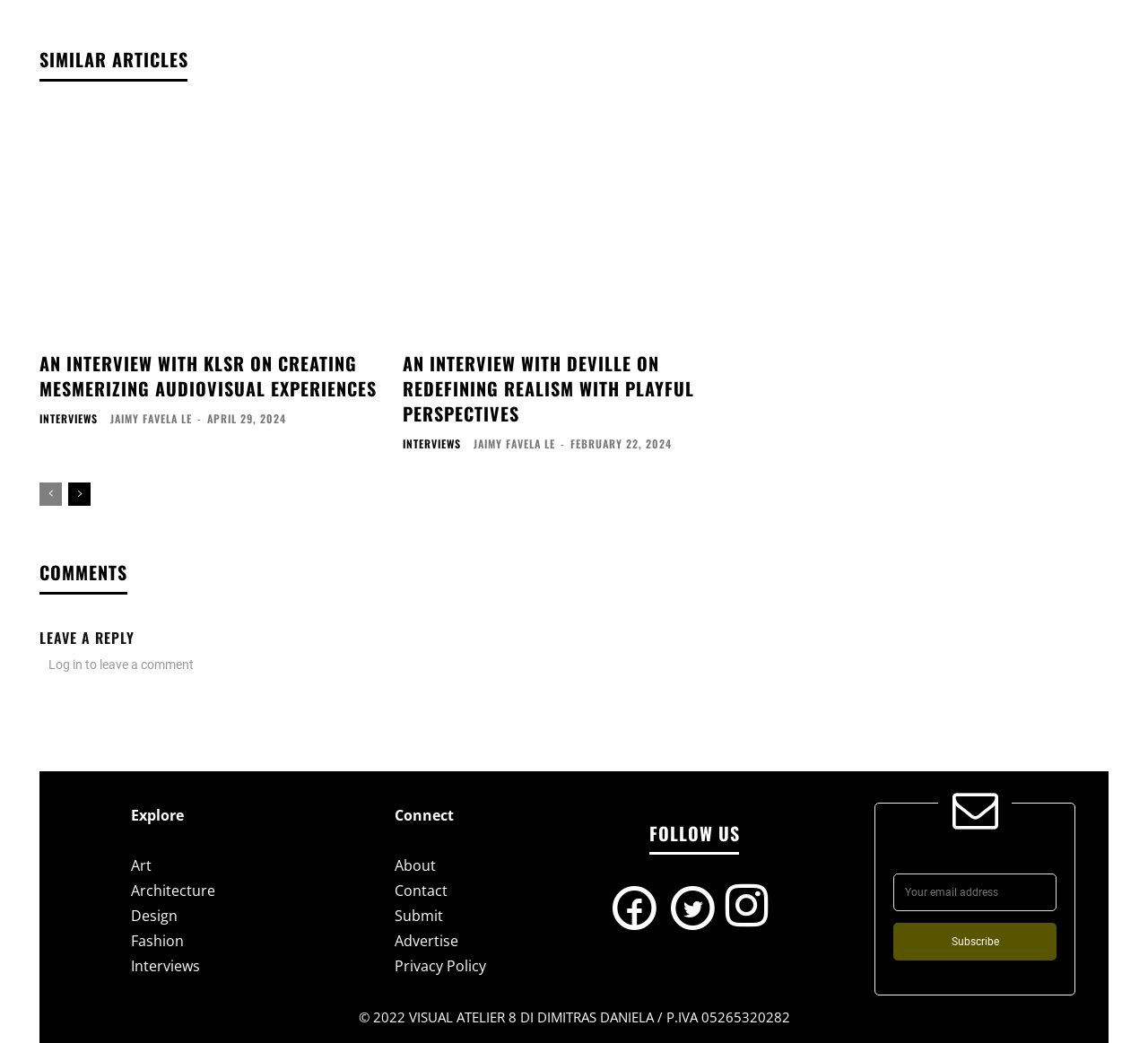Use a single word or phrase to answer this question: 
What is the purpose of the textbox at the bottom of the page?

Subscribe to newsletter